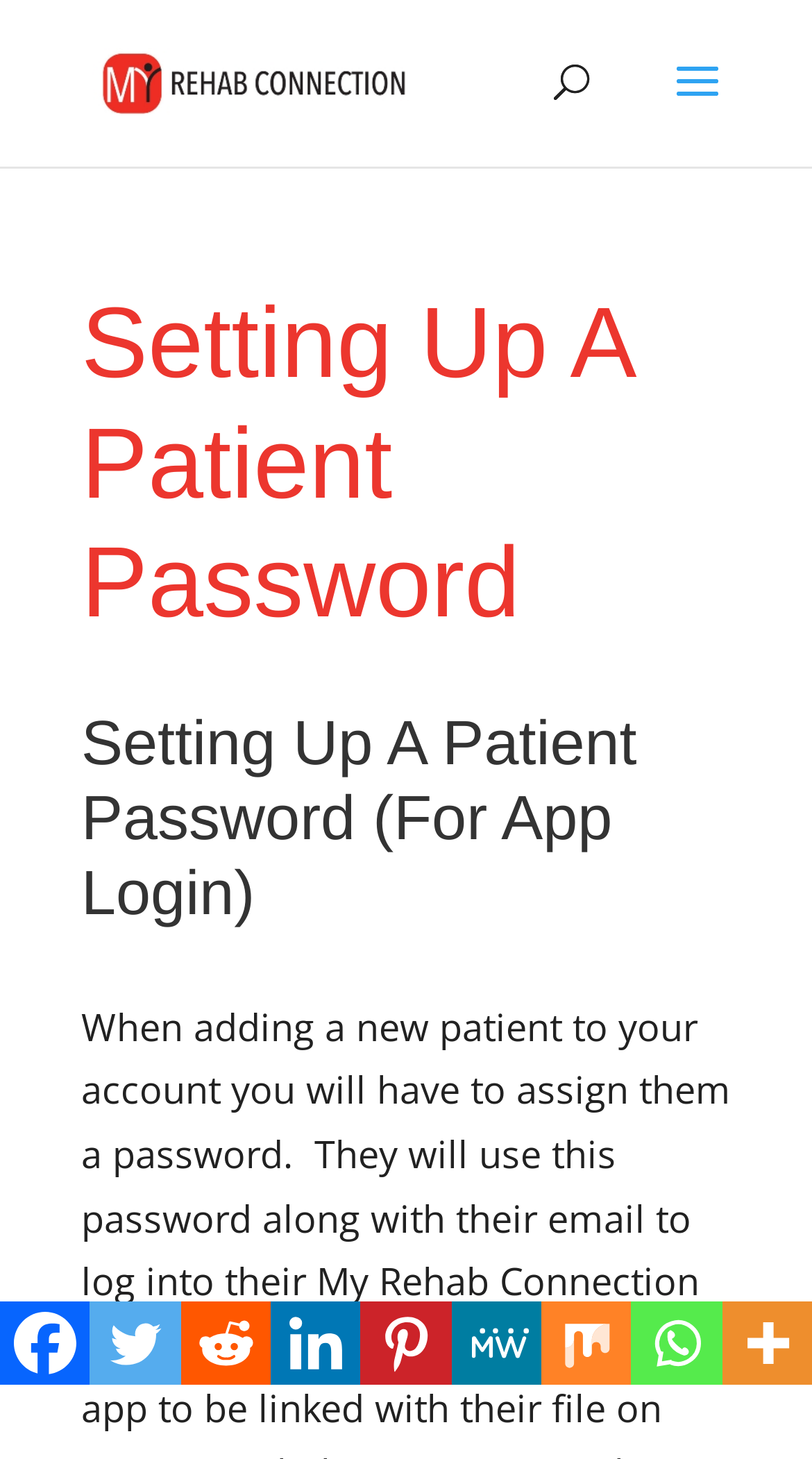Determine the bounding box coordinates of the target area to click to execute the following instruction: "click on More social media options."

[0.889, 0.892, 1.0, 0.949]